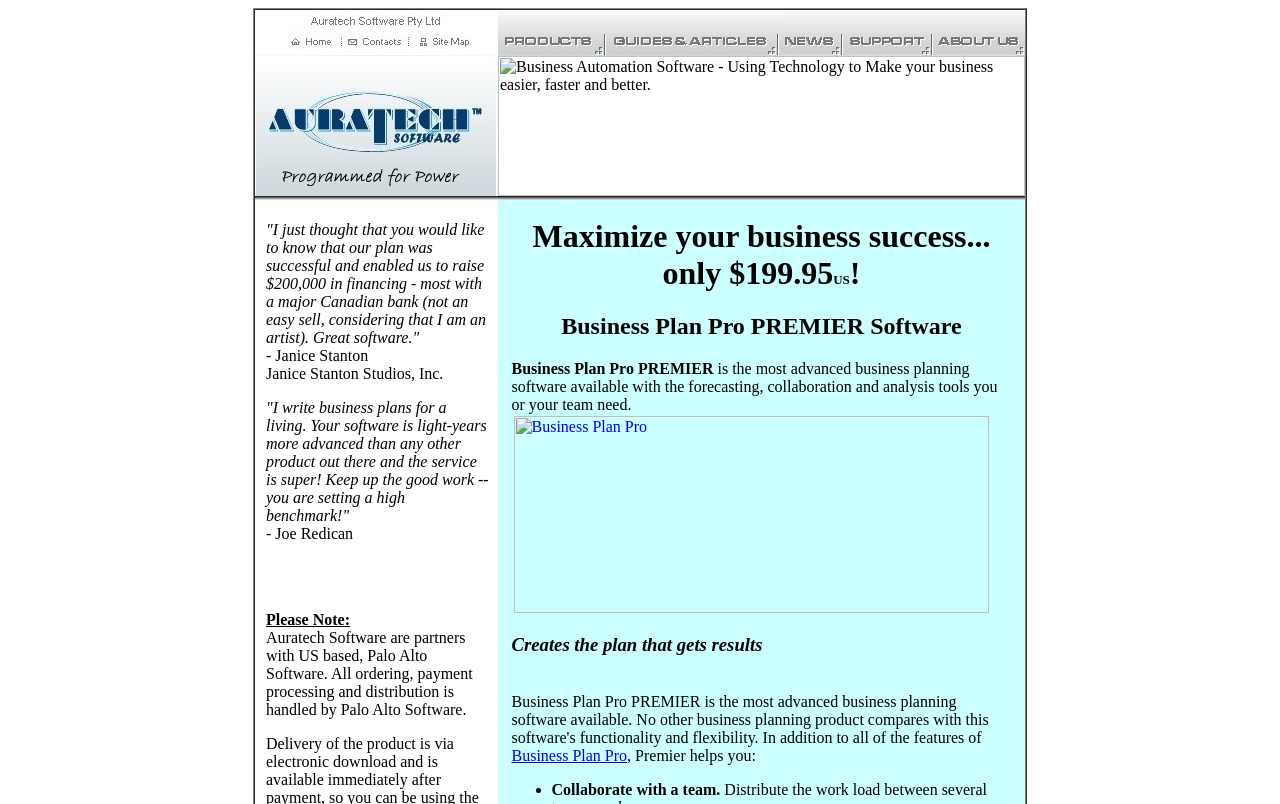Locate the bounding box of the UI element based on this description: "alt="News and Events" name="news"". Provide four float numbers between 0 and 1 as [left, top, right, bottom].

[0.609, 0.012, 0.659, 0.034]